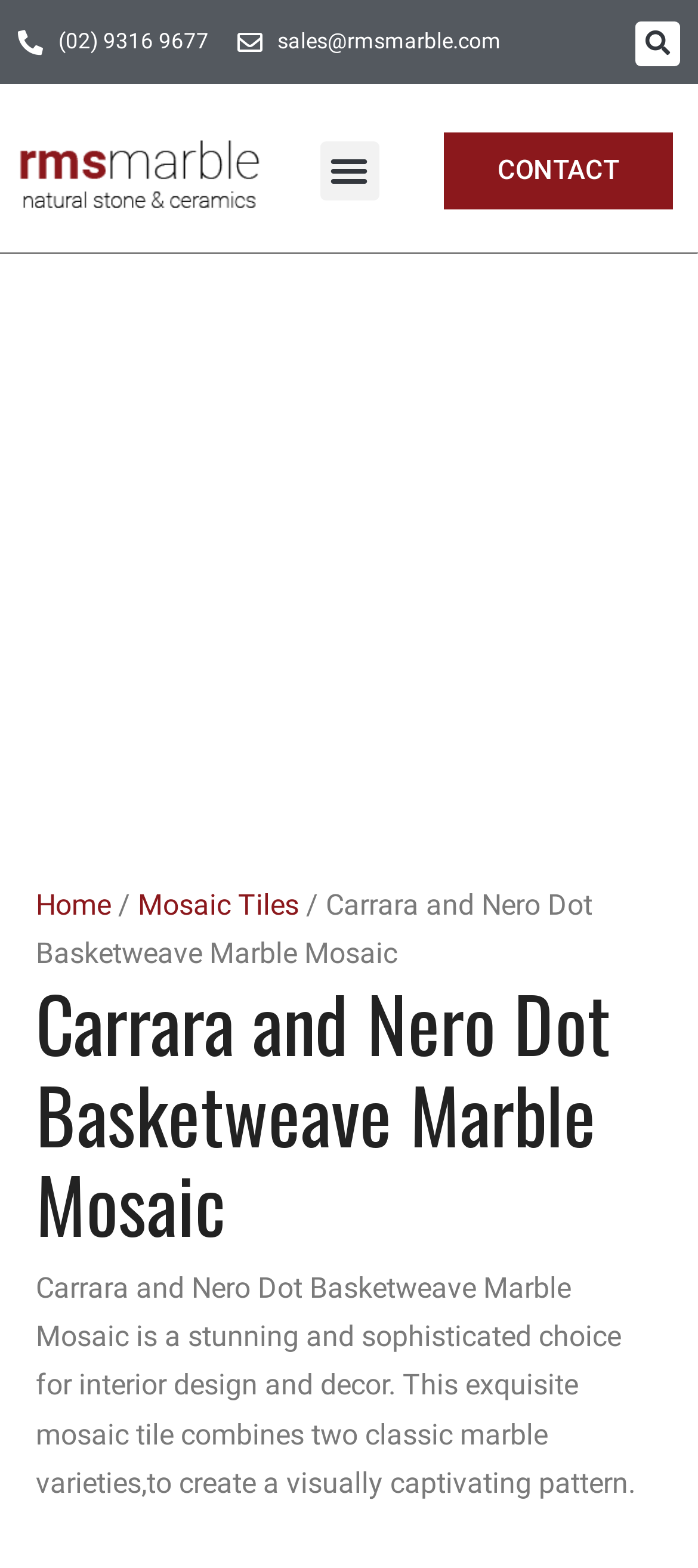Identify and provide the title of the webpage.

Carrara and Nero Dot Basketweave Marble Mosaic